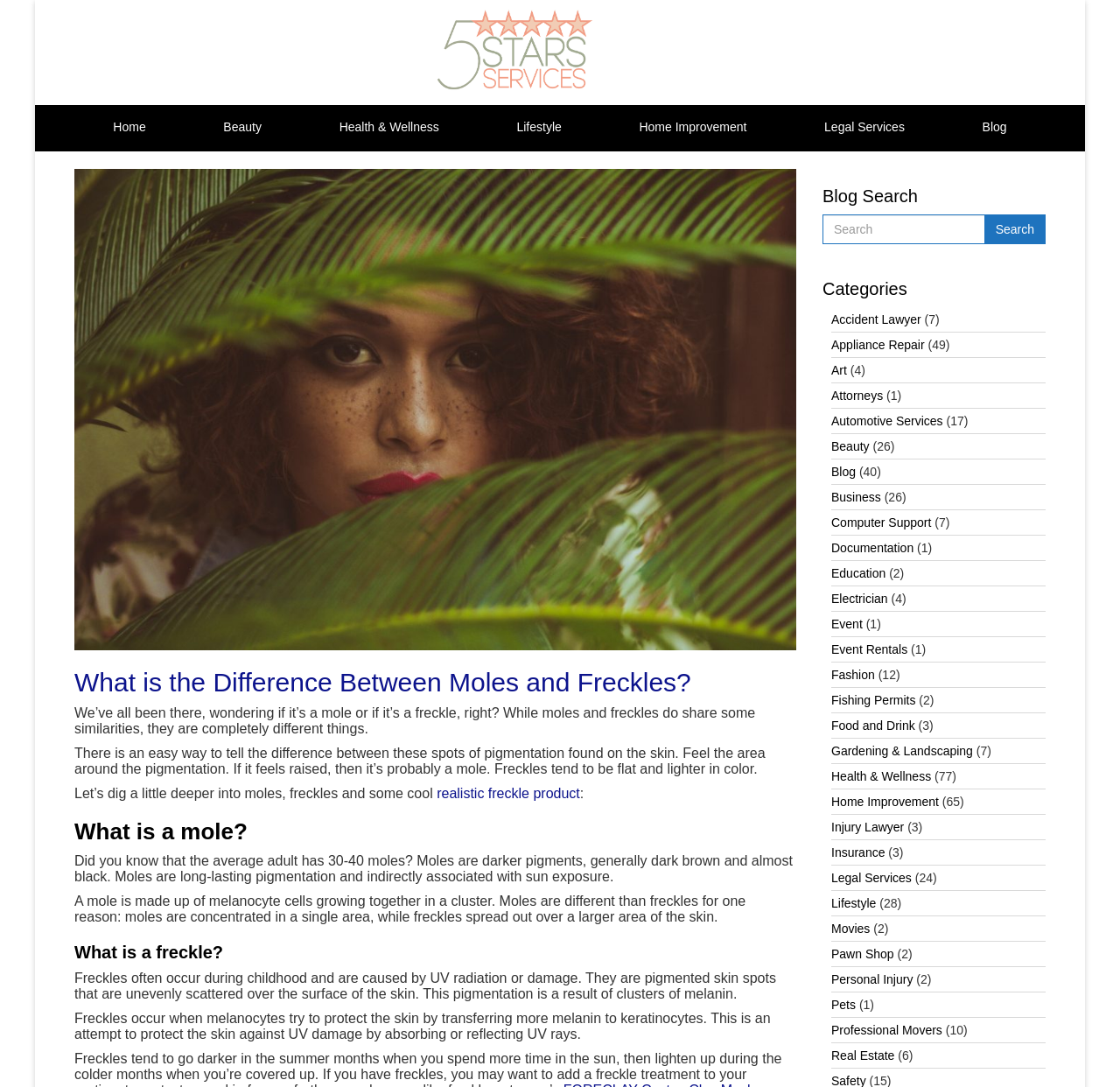Please determine the bounding box coordinates, formatted as (top-left x, top-left y, bottom-right x, bottom-right y), with all values as floating point numbers between 0 and 1. Identify the bounding box of the region described as: Home Improvement

[0.536, 0.097, 0.701, 0.139]